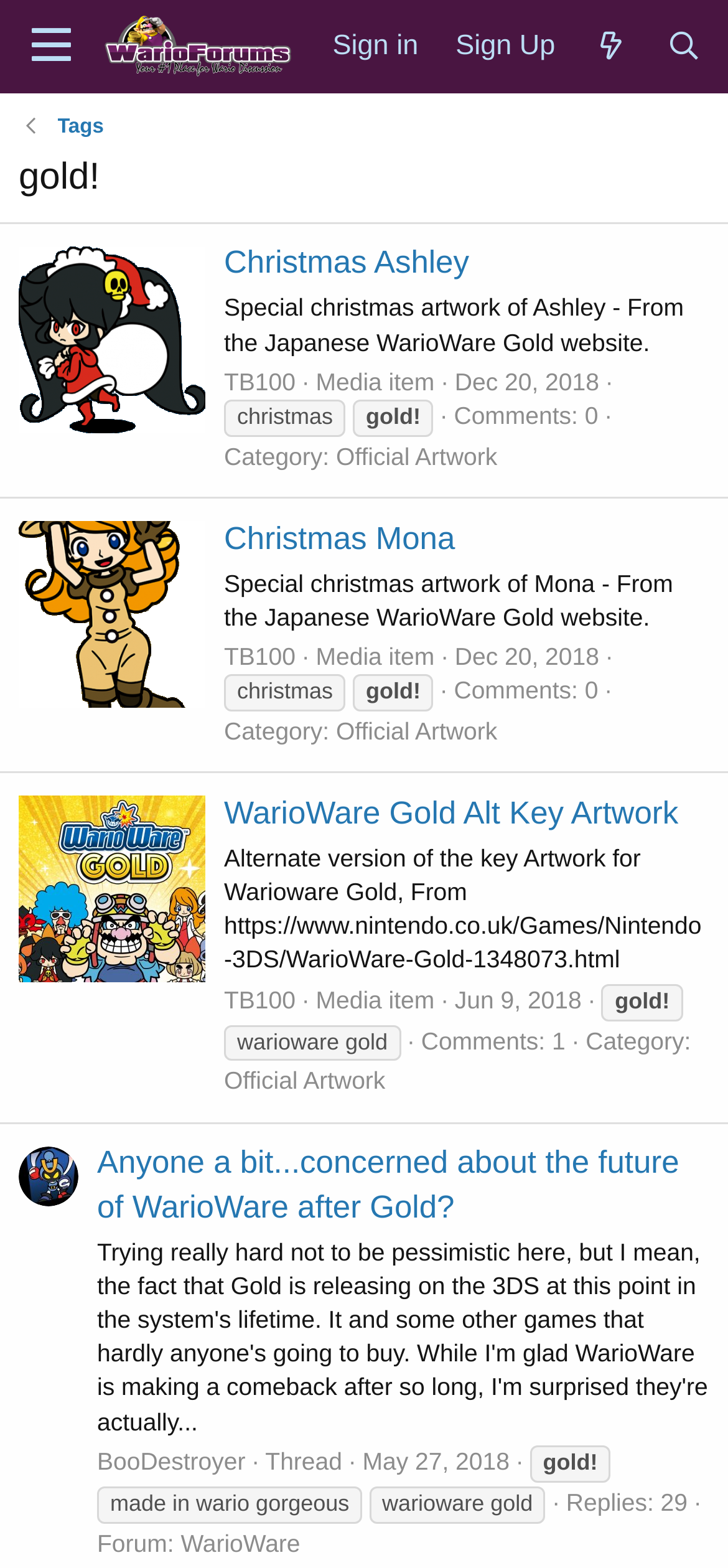Please reply with a single word or brief phrase to the question: 
What is the name of the forum?

Wario Forums